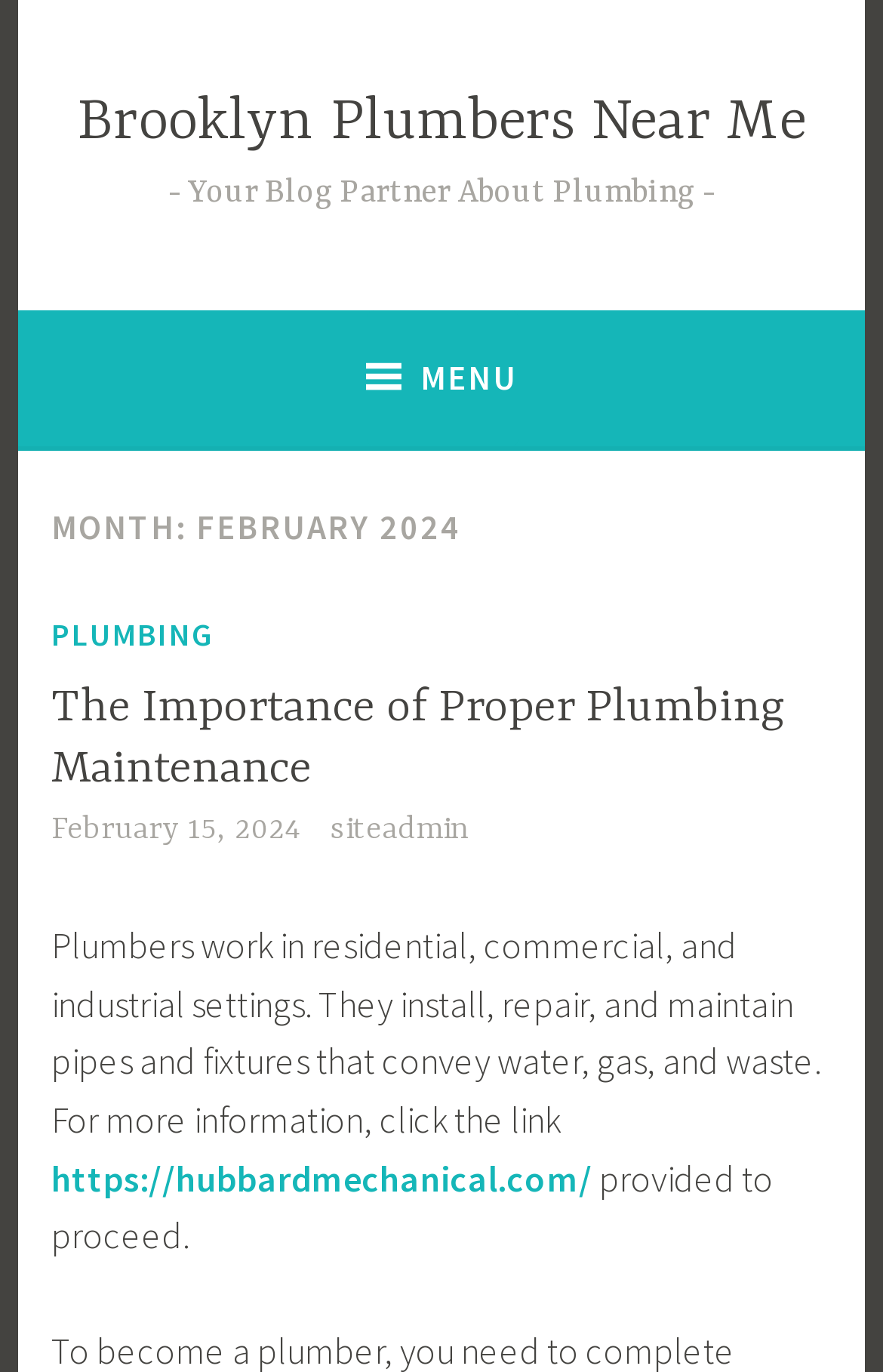What is the main topic of this webpage?
Answer the question with a thorough and detailed explanation.

Based on the webpage content, I can see that the main topic is plumbing, as there are headings and links related to plumbing, such as 'The Importance of Proper Plumbing Maintenance' and 'PLUMBING'.